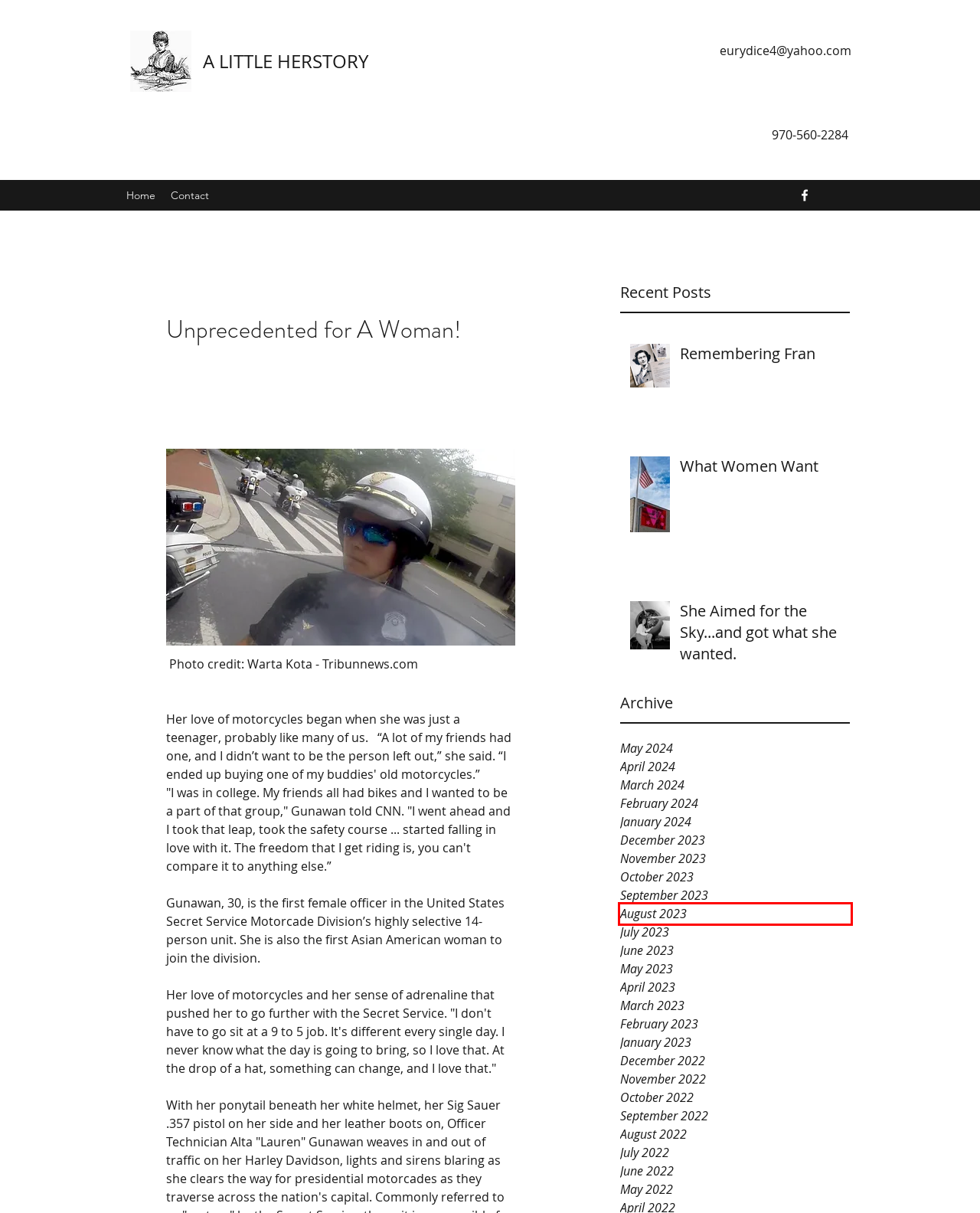A screenshot of a webpage is provided, featuring a red bounding box around a specific UI element. Identify the webpage description that most accurately reflects the new webpage after interacting with the selected element. Here are the candidates:
A. March - 2024
B. July - 2023
C. August - 2023
D. May - 2023
E. December - 2022
F. July - 2022
G. What Women Want
H. April - 2023

C